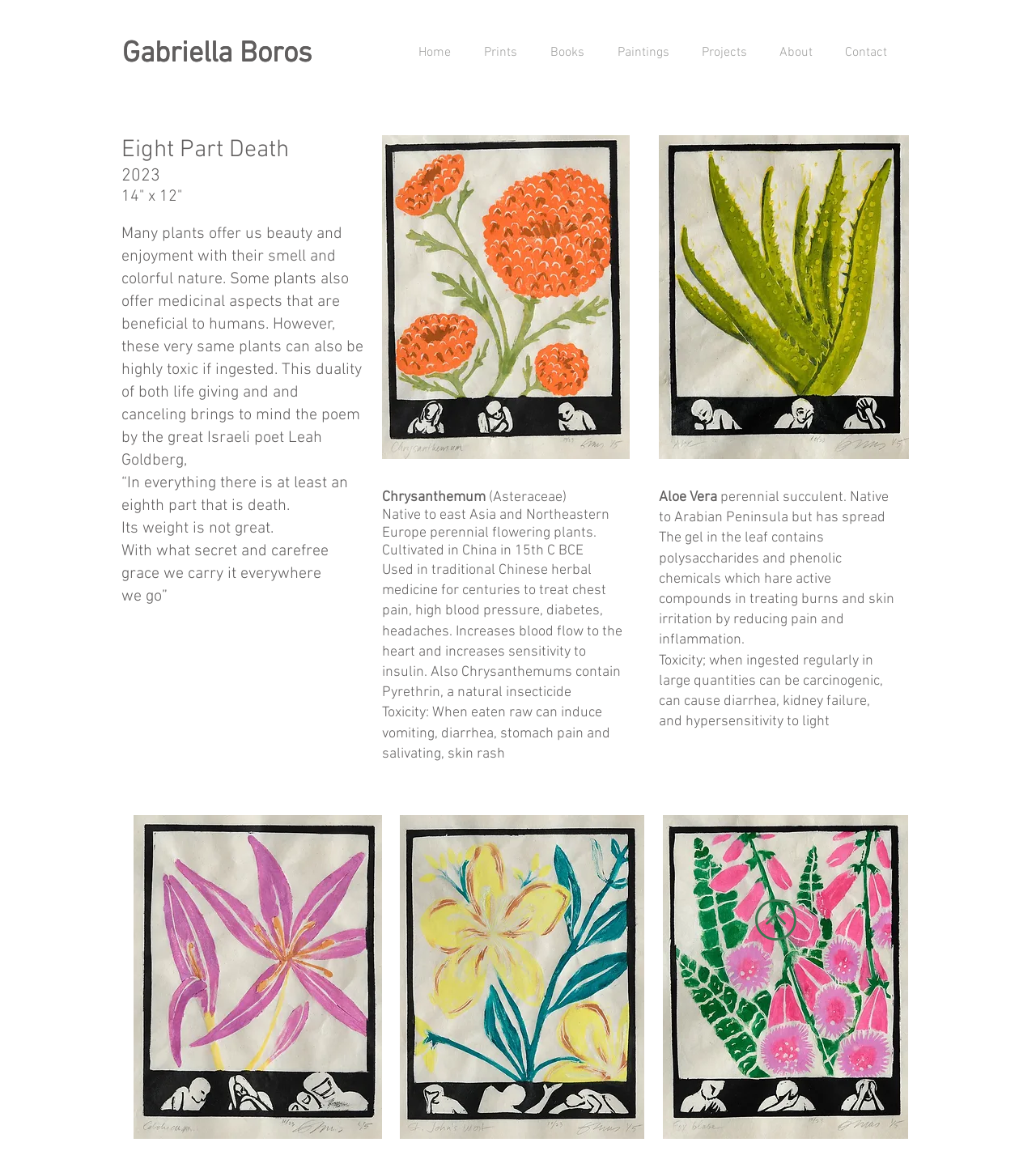Extract the bounding box of the UI element described as: "Paintings".

[0.58, 0.028, 0.662, 0.063]